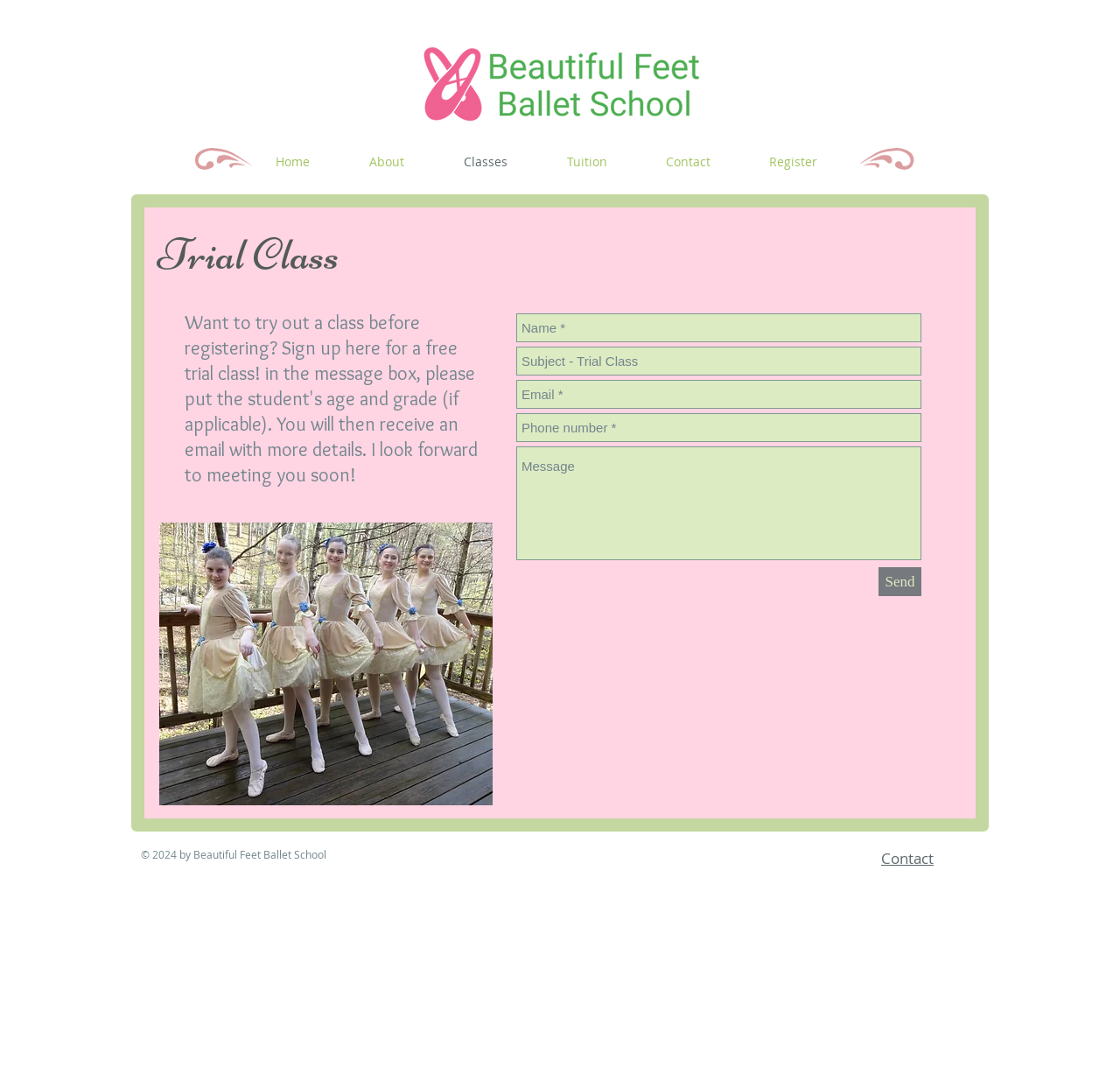Respond to the question below with a single word or phrase:
What is the navigation menu?

Home, About, Classes, Tuition, Contact, Register